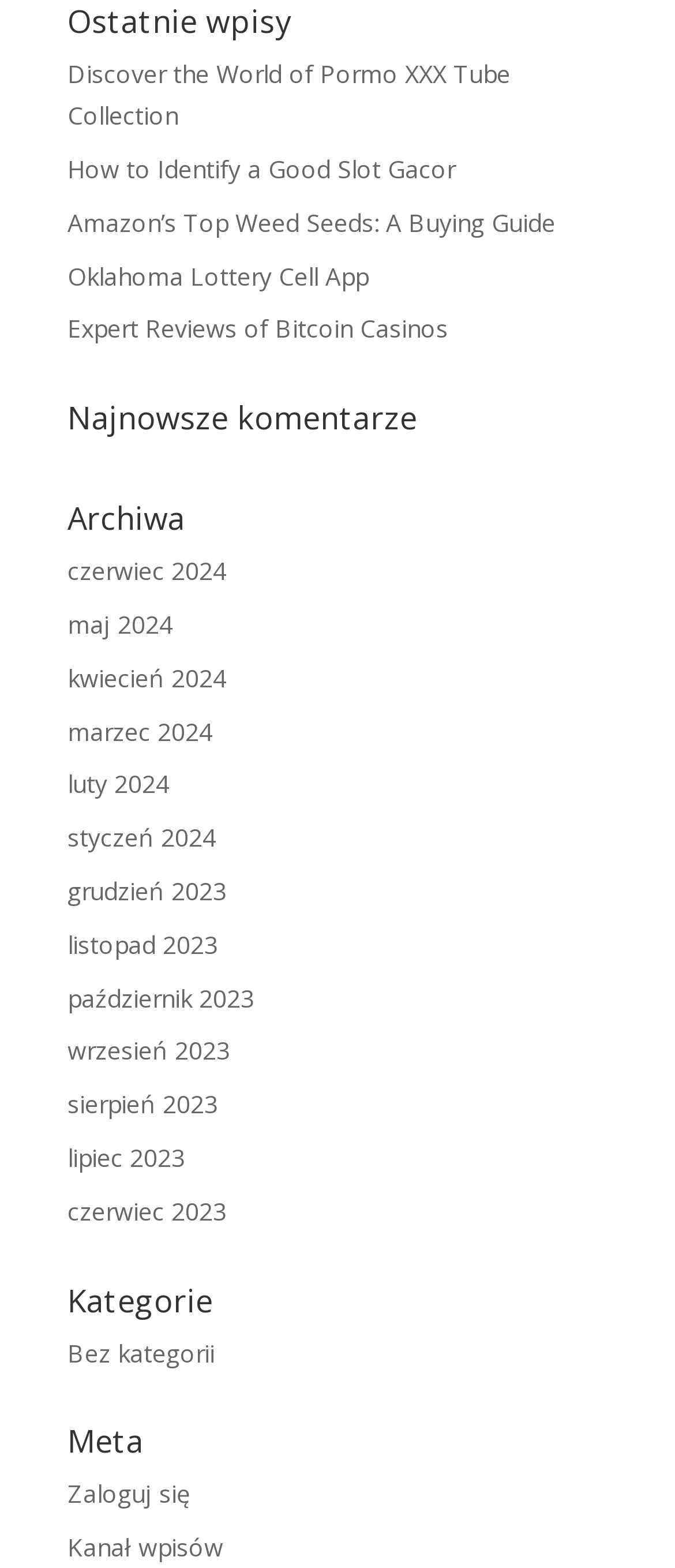Determine the bounding box coordinates of the region I should click to achieve the following instruction: "Browse the archives for June 2024". Ensure the bounding box coordinates are four float numbers between 0 and 1, i.e., [left, top, right, bottom].

[0.1, 0.354, 0.336, 0.374]